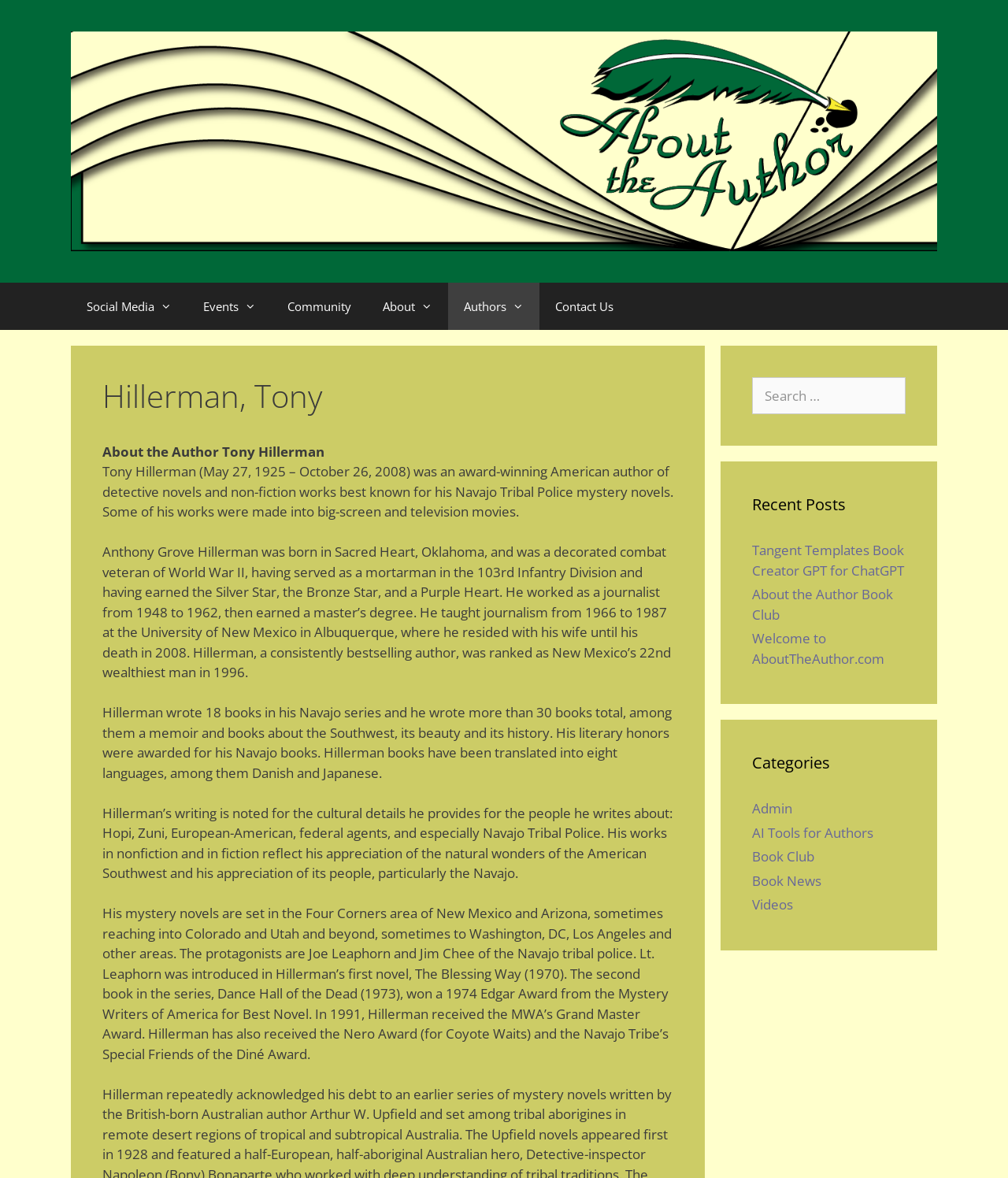Pinpoint the bounding box coordinates of the area that must be clicked to complete this instruction: "View recent posts".

[0.746, 0.418, 0.898, 0.439]